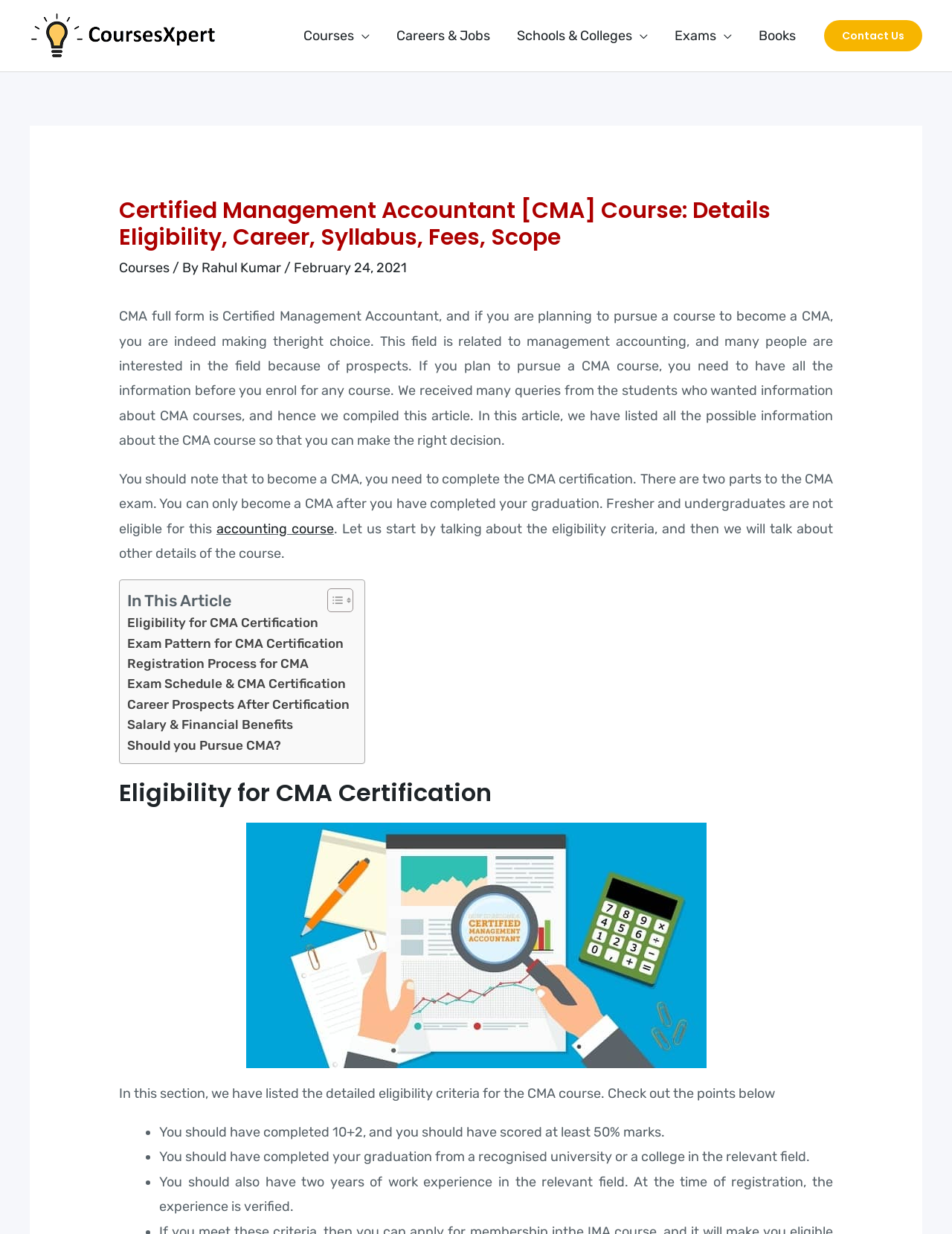How many parts are there in the CMA exam?
Using the screenshot, give a one-word or short phrase answer.

Two